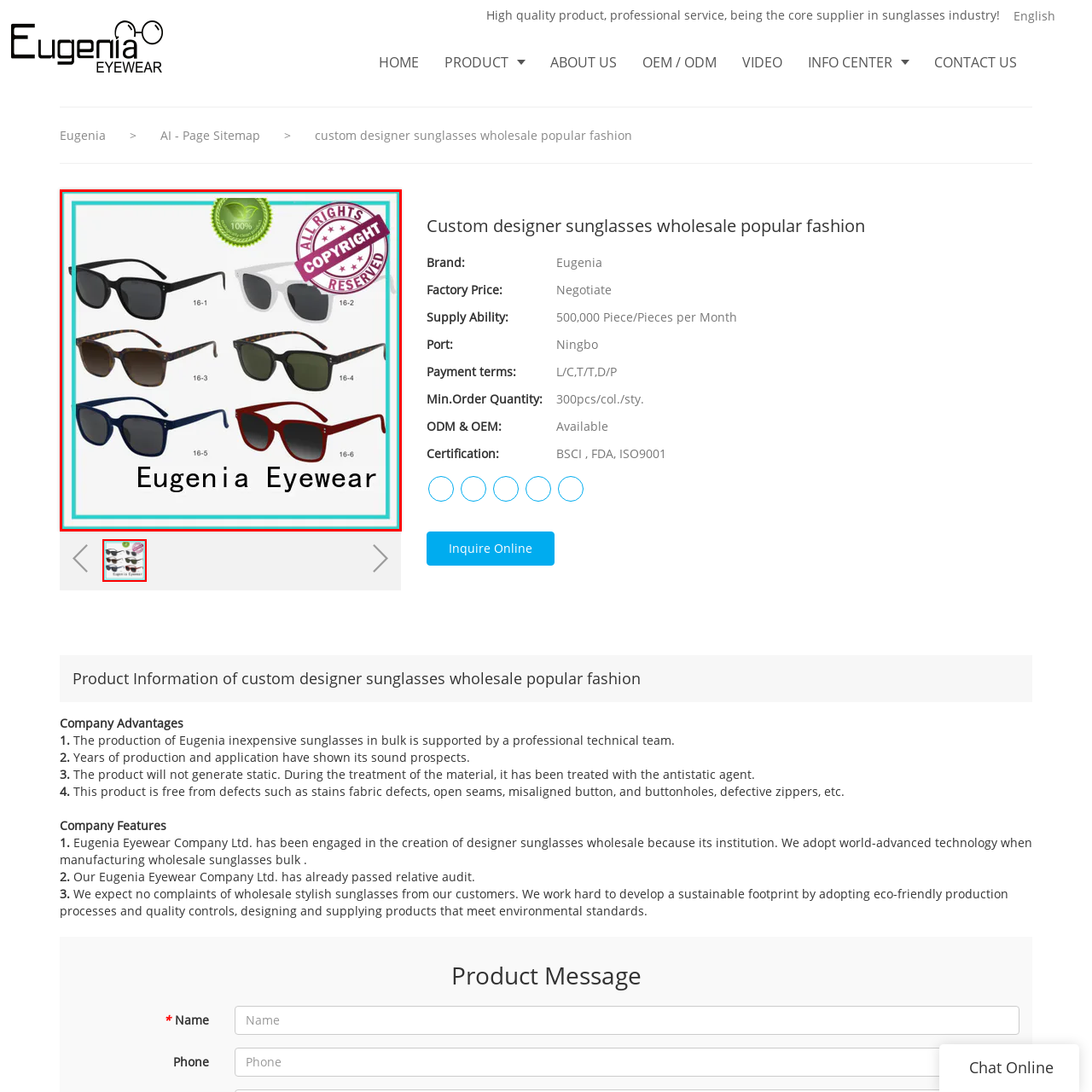Describe in detail the elements and actions shown in the image within the red-bordered area.

This image showcases a stylish collection of designer sunglasses from Eugenia Eyewear. The sunglasses are displayed in a grid format featuring six distinct styles, each identified by a unique model number: 16-1, 16-2, 16-3, and 16-6. The designs include classic black frames, a sleek white pair, and options featuring brown and blue tones, all exemplifying contemporary fashion trends. The image is framed with a vibrant border and displays a "Copyright" stamp, indicating the originality of the design. Additionally, there is a prominent "100%" emblem, suggesting high quality and customer satisfaction. This visually appealing presentation is aimed at emphasizing the brand's commitment to delivering fashionable eyewear with a flair for style.